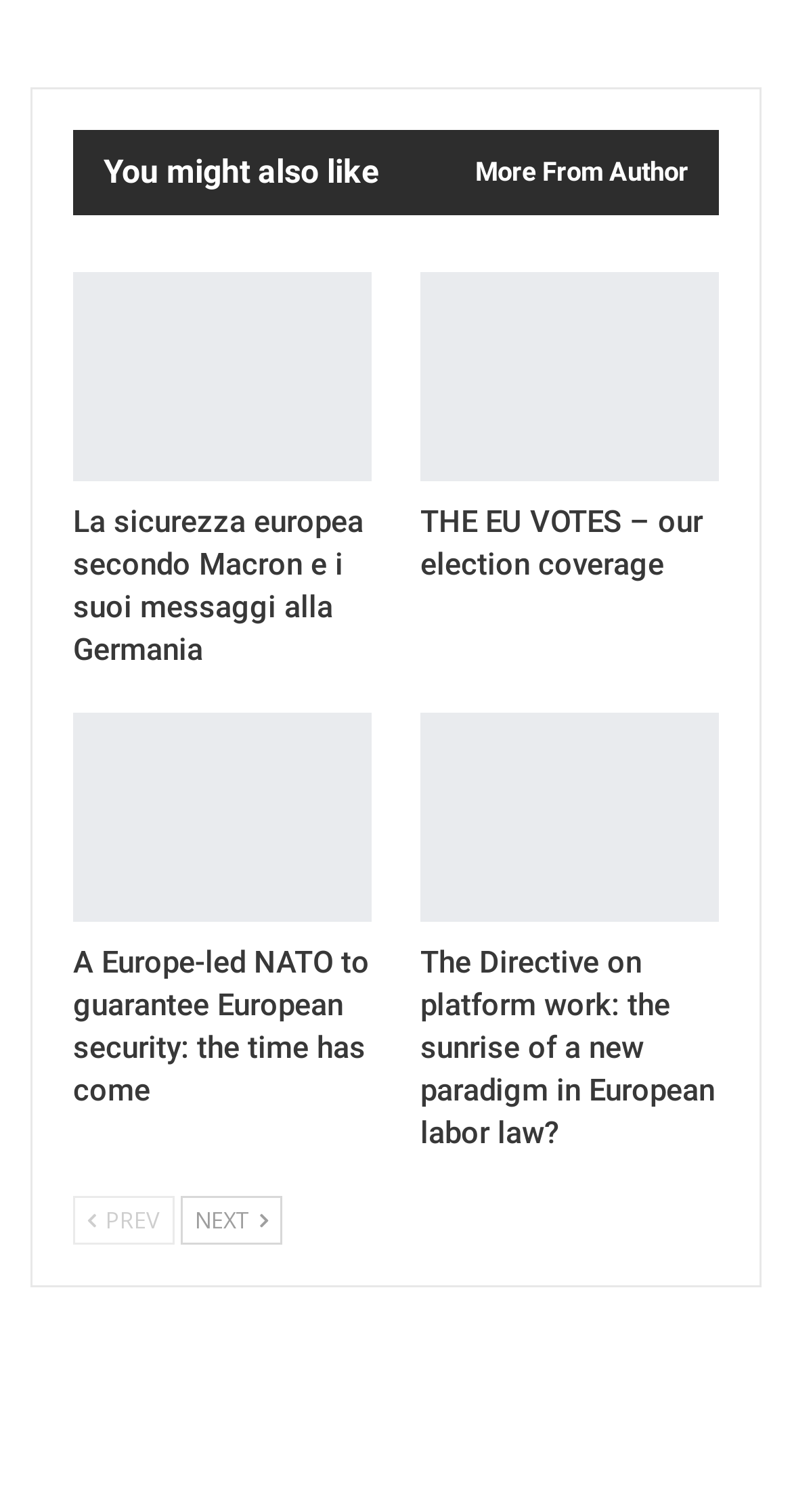Please locate the bounding box coordinates for the element that should be clicked to achieve the following instruction: "check previous page". Ensure the coordinates are given as four float numbers between 0 and 1, i.e., [left, top, right, bottom].

[0.092, 0.791, 0.221, 0.823]